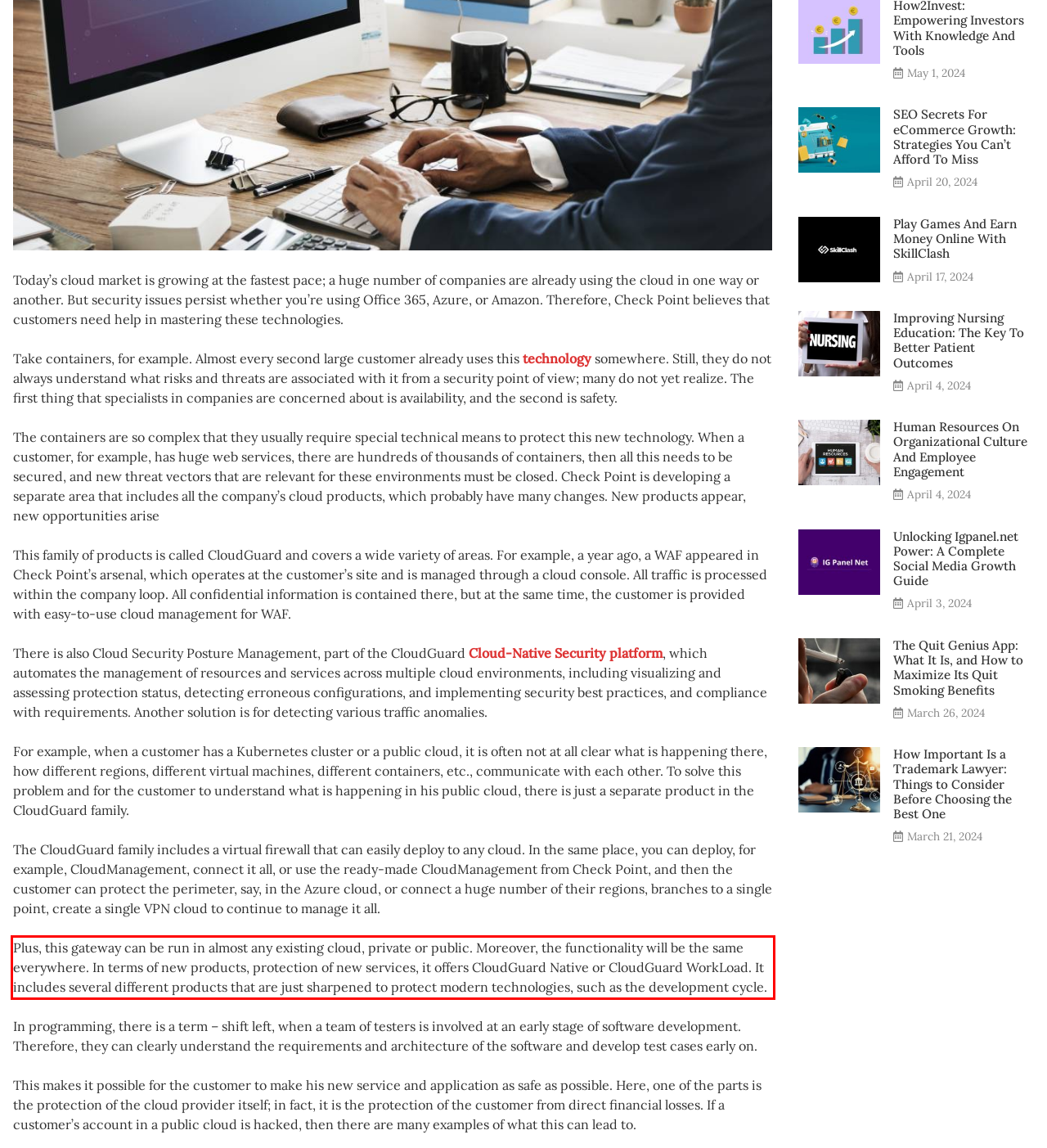You are provided with a screenshot of a webpage containing a red bounding box. Please extract the text enclosed by this red bounding box.

Plus, this gateway can be run in almost any existing cloud, private or public. Moreover, the functionality will be the same everywhere. In terms of new products, protection of new services, it offers CloudGuard Native or CloudGuard WorkLoad. It includes several different products that are just sharpened to protect modern technologies, such as the development cycle.